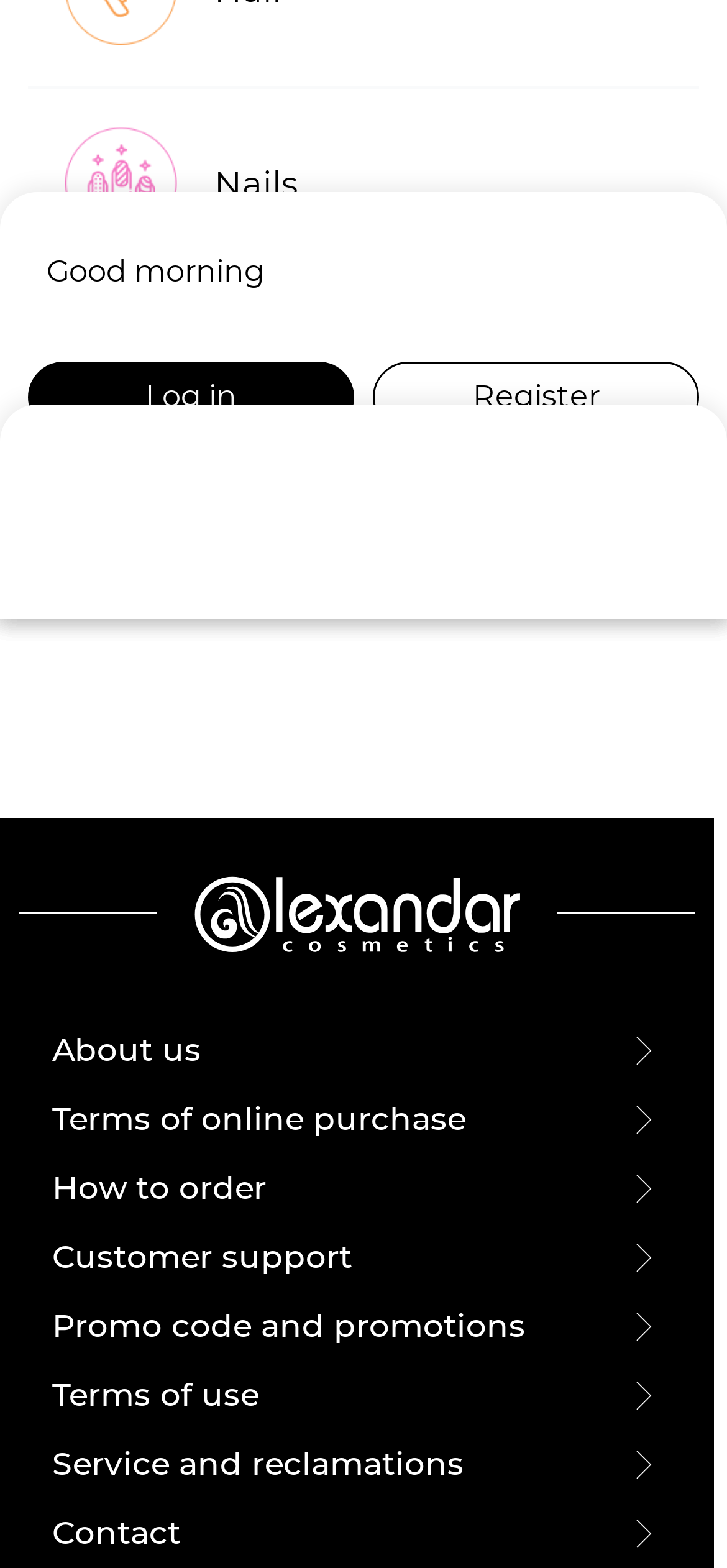What is the name of the company behind the website?
Use the screenshot to answer the question with a single word or phrase.

Alexandar cosmetics